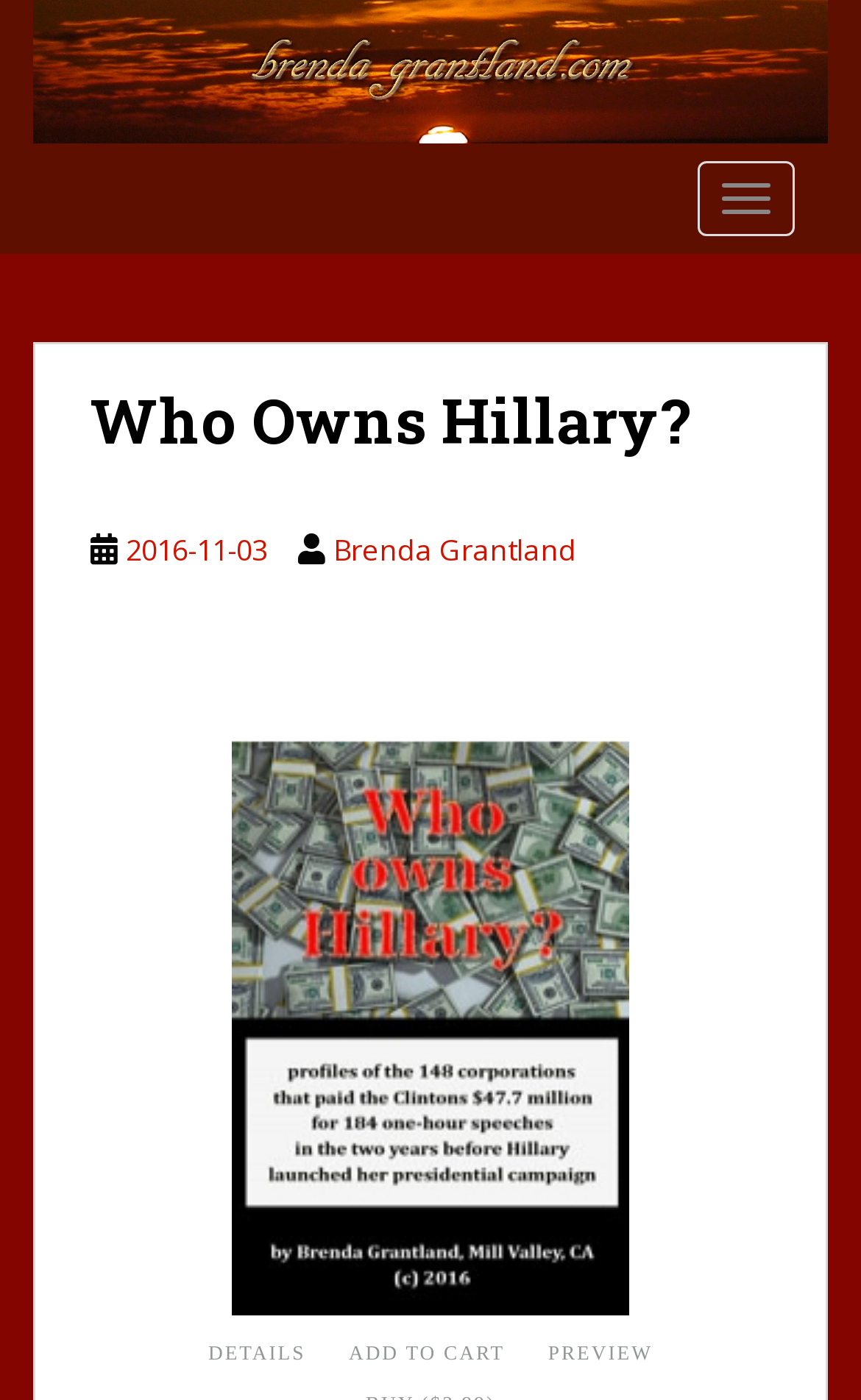Locate the heading on the webpage and return its text.

Who Owns Hillary?